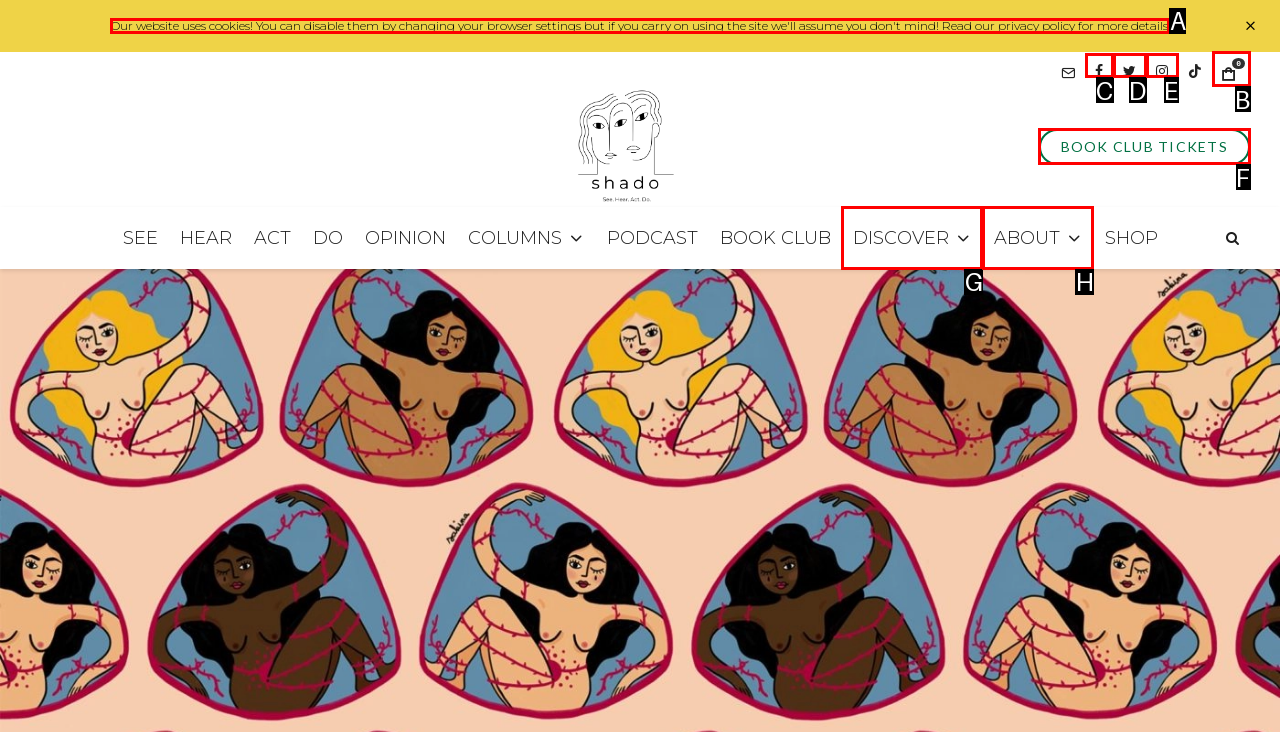Tell me which one HTML element best matches the description: Book Club Tickets
Answer with the option's letter from the given choices directly.

F